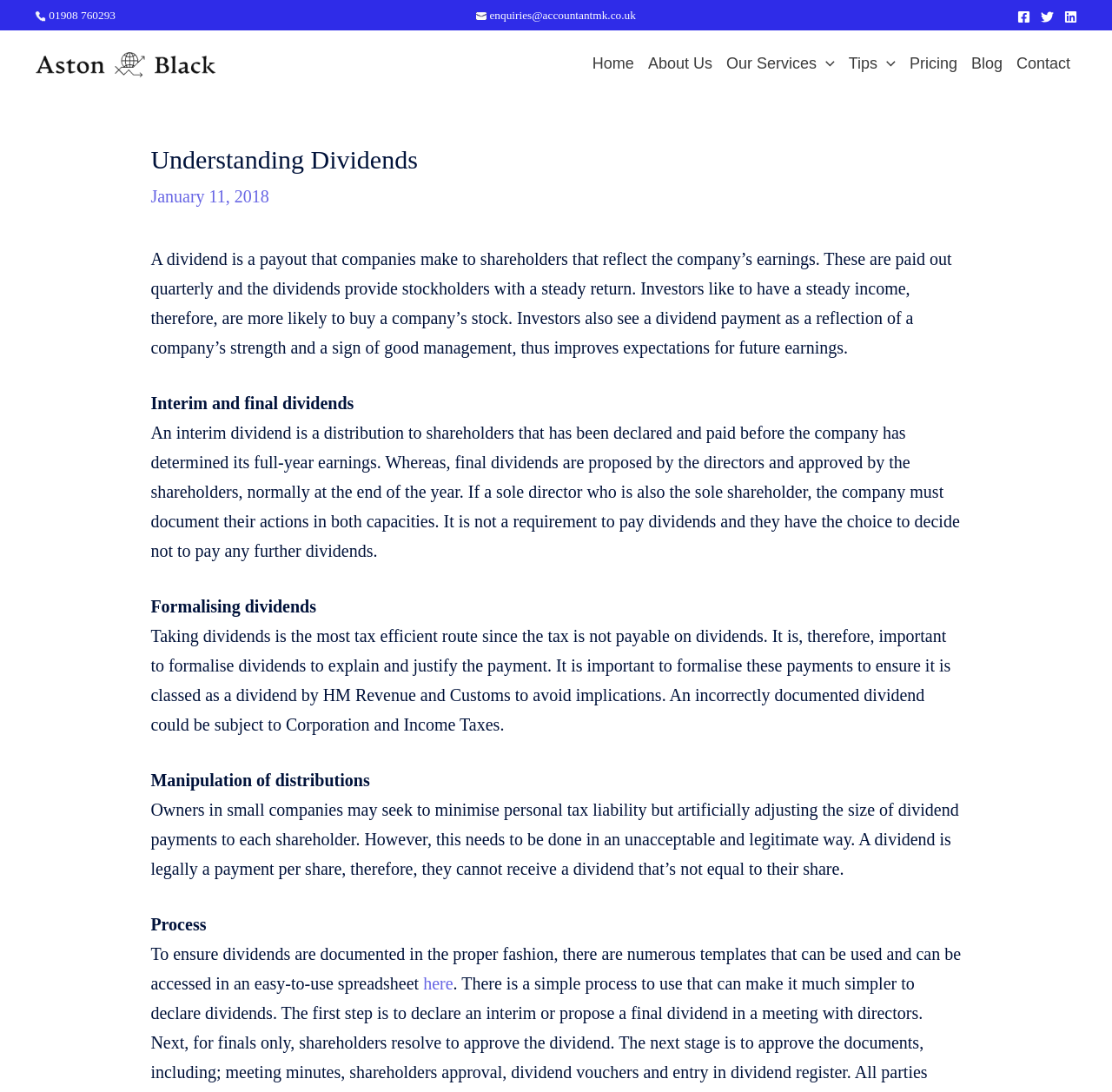Predict the bounding box for the UI component with the following description: "About Us".

[0.576, 0.044, 0.647, 0.071]